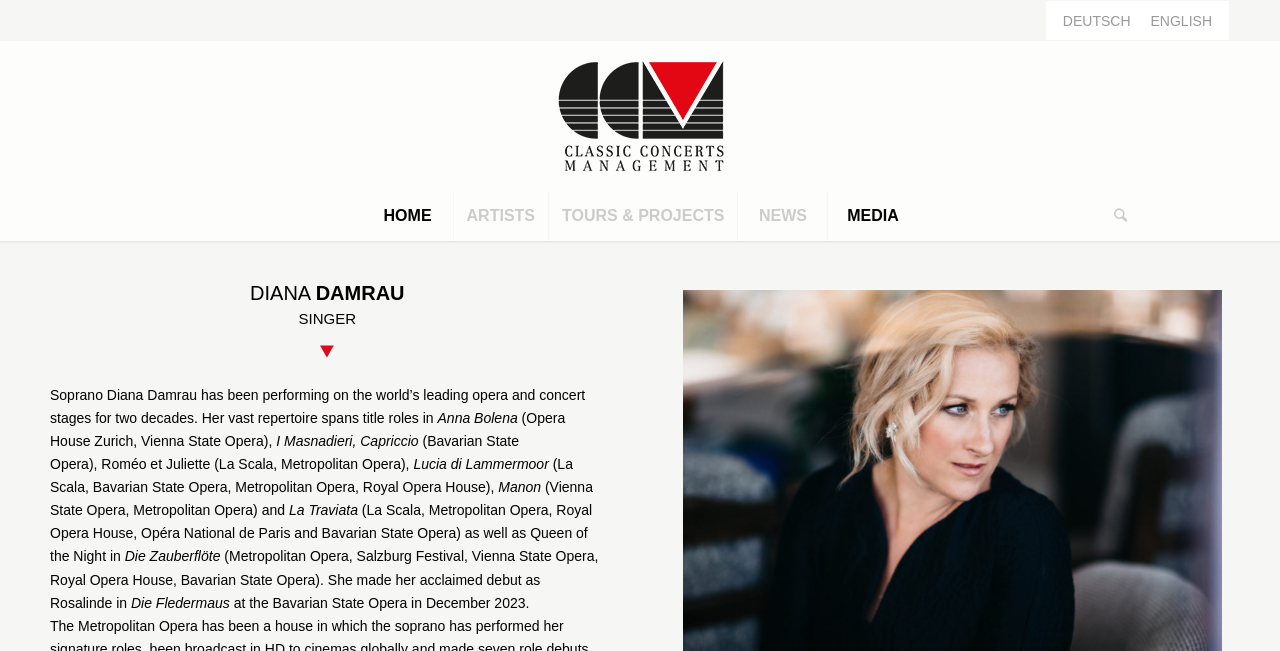How many decades has Diana Damrau been performing?
Please use the image to provide a one-word or short phrase answer.

two